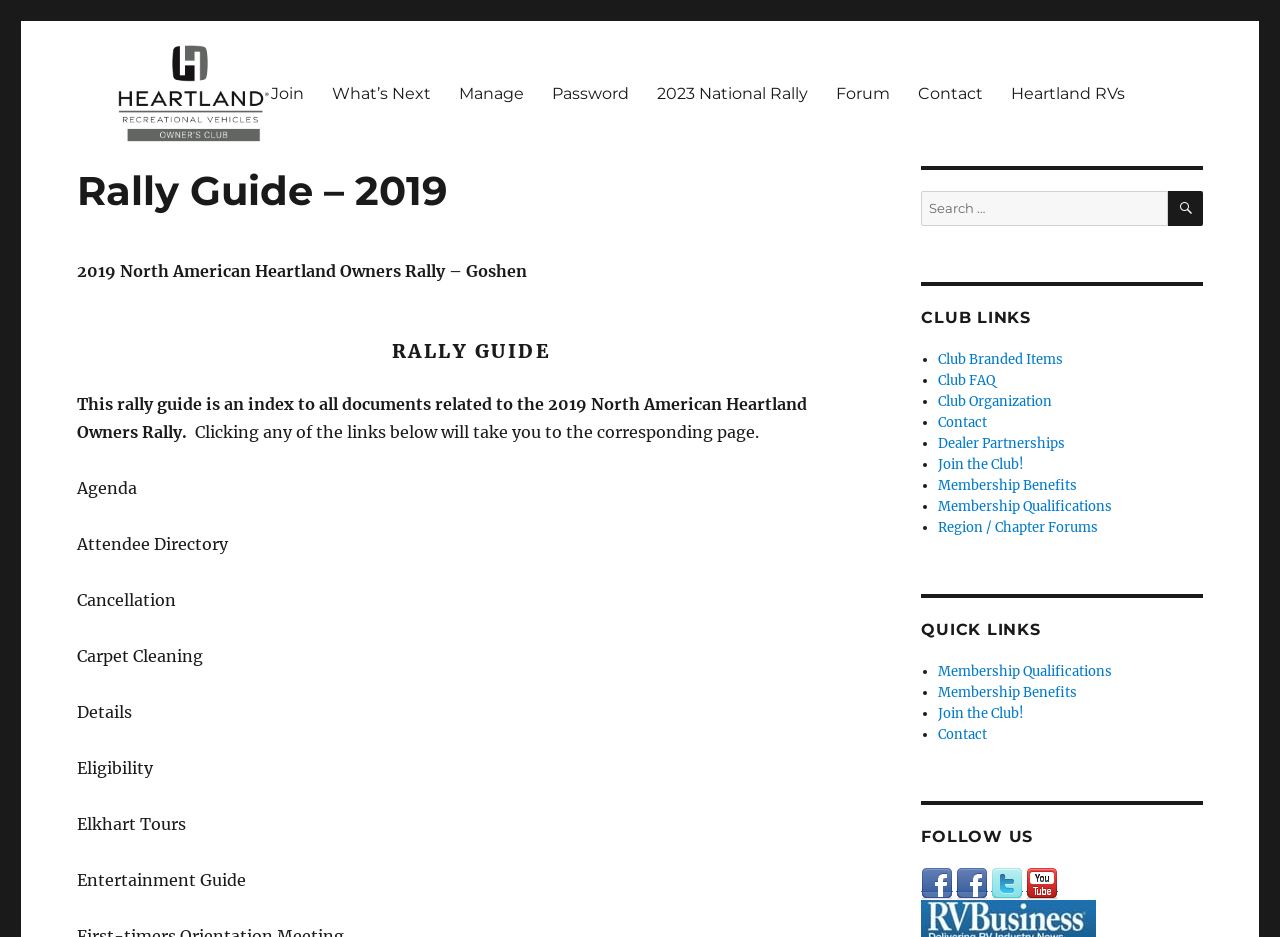Kindly provide the bounding box coordinates of the section you need to click on to fulfill the given instruction: "Contact the photographer".

None